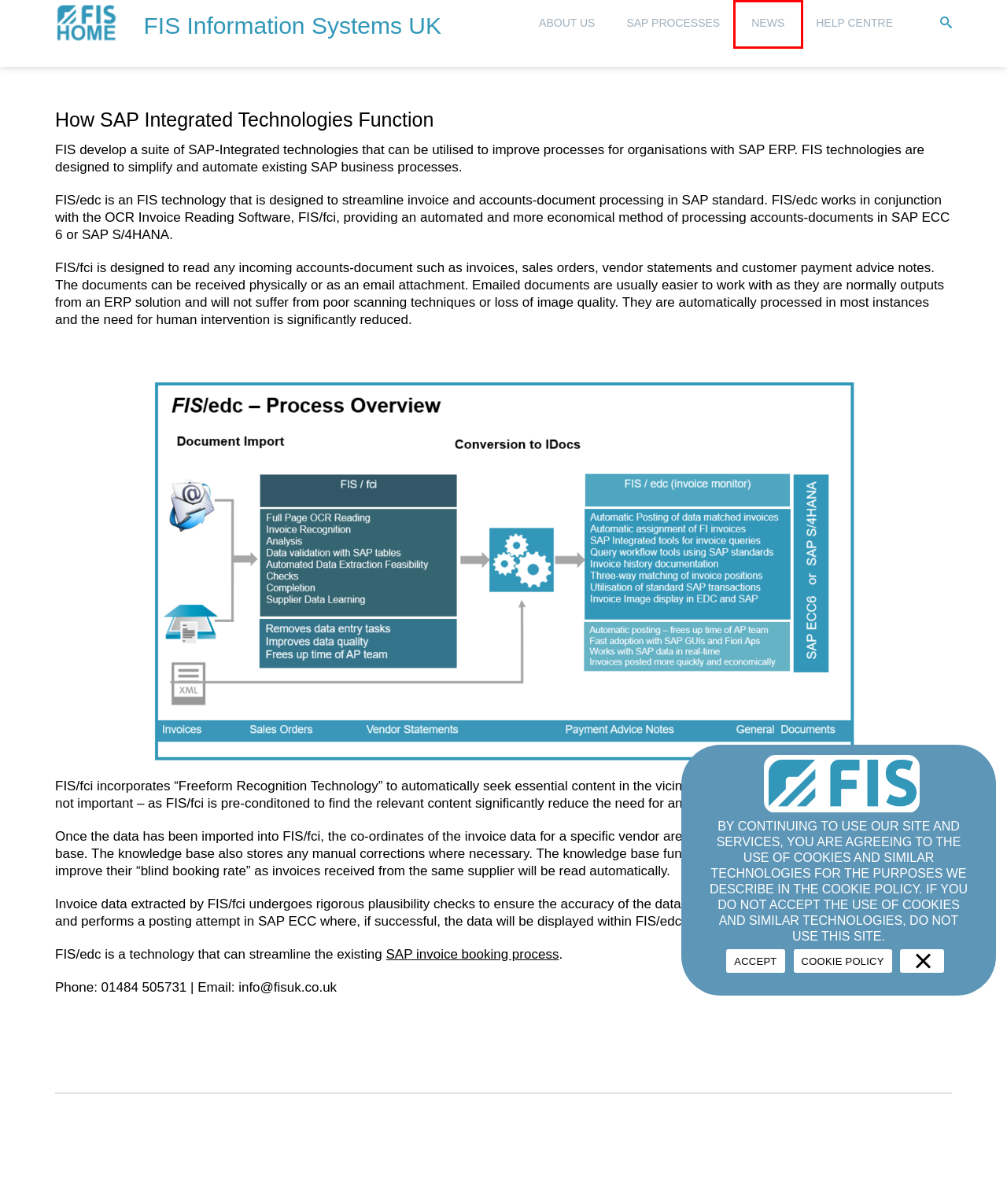You are provided with a screenshot of a webpage highlighting a UI element with a red bounding box. Choose the most suitable webpage description that matches the new page after clicking the element in the bounding box. Here are the candidates:
A. Download Centre - FIS Information Systems UK Limited
B. Contact Us - FIS Information Systems UK Limited
C. News Archive - FIS Information Systems UK Limited
D. About Us - FIS Information Systems UK Limited
E. Help Centre - FIS Information Systems UK Limited
F. 2022 Releases: SAP Integrated Software - FIS Information Systems UK Limited
G. Cookie Policy - FIS Information Systems UK Limited
H. Legal - FIS Information Systems UK Limited

C